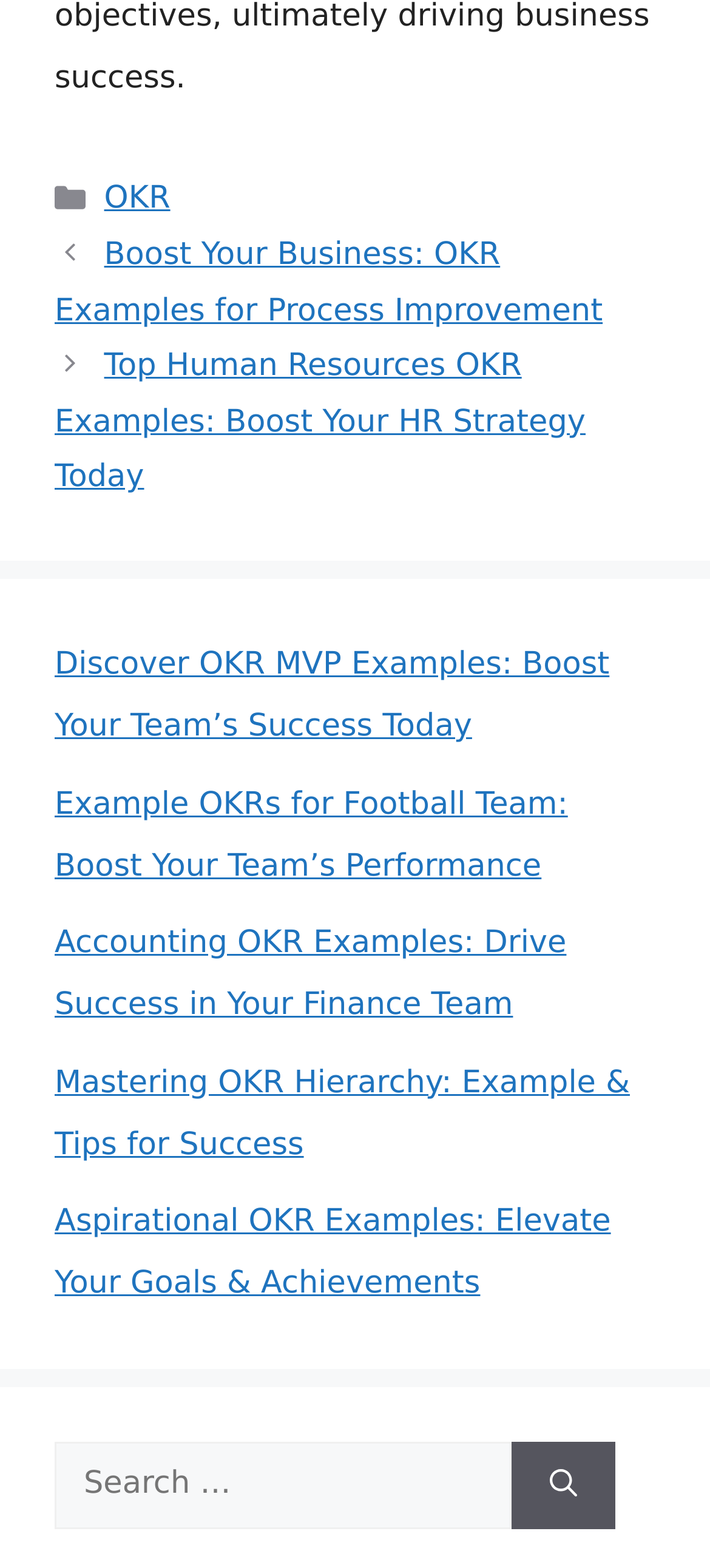What is the position of the 'Search' button?
Utilize the image to construct a detailed and well-explained answer.

I looked at the bounding box coordinates of the 'Search' button, which are [0.721, 0.92, 0.867, 0.975]. Comparing these coordinates with others, I found that the 'Search' button is located at the bottom right of the webpage.